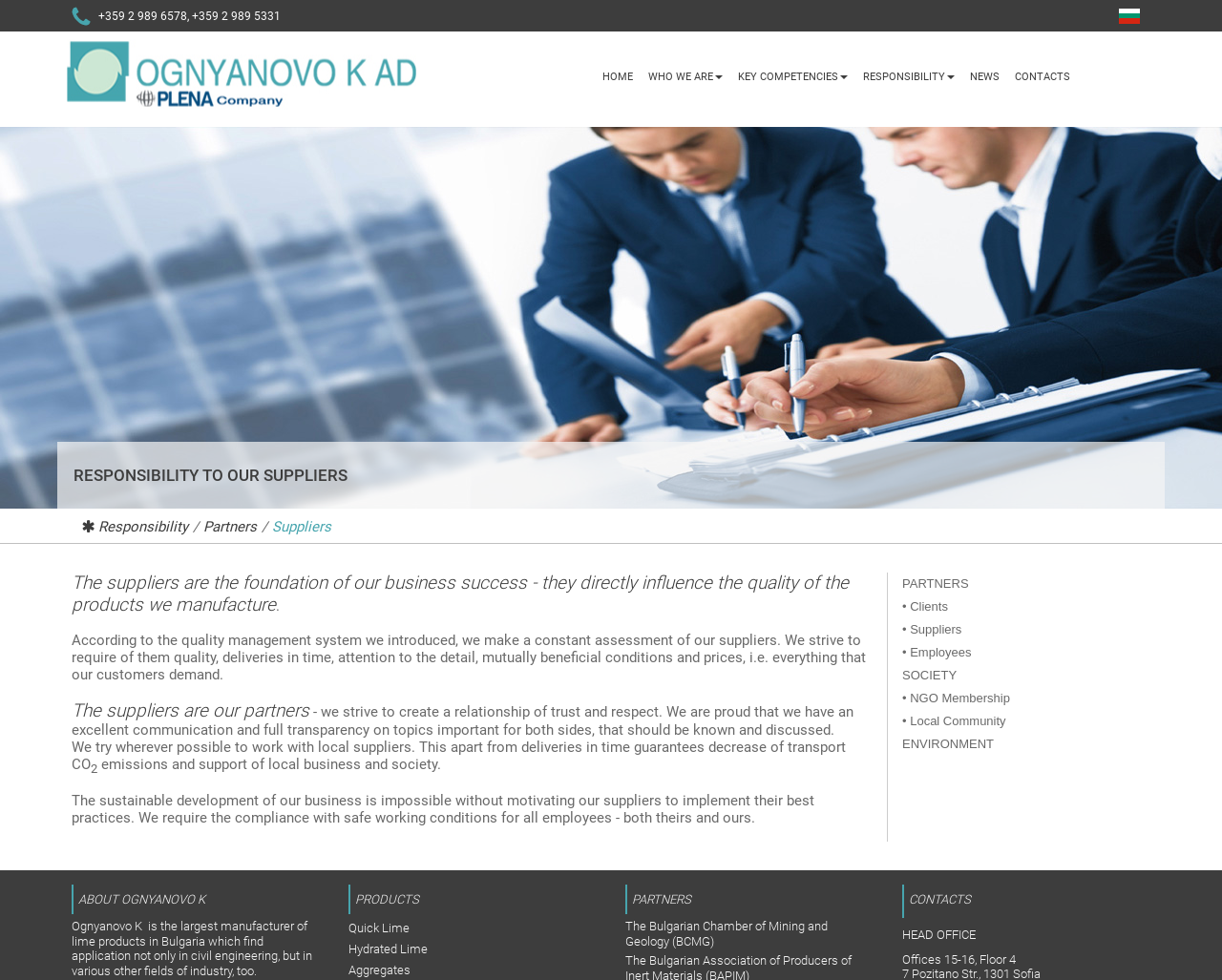Based on the element description "Documentation", predict the bounding box coordinates of the UI element.

None